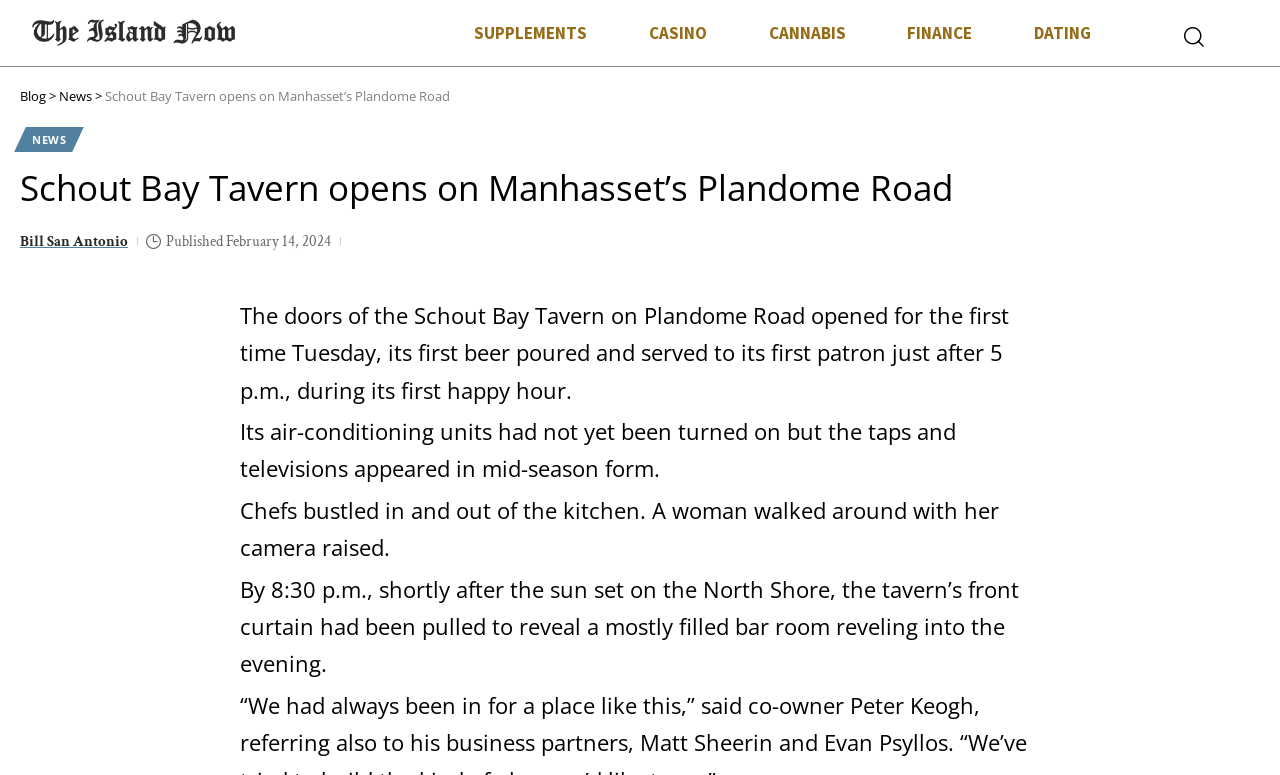Explain the webpage in detail.

The webpage is about the opening of the Schout Bay Tavern on Plandome Road, as indicated by the title "Schout Bay Tavern opens on Manhasset's Plandome Road". 

At the top of the page, there are several links, including "SUPPLEMENTS", "CASINO", "CANNABIS", "FINANCE", and "DATING", which are positioned horizontally next to each other. 

Below these links, there is a header section with links to "Blog" and "News", as well as a title "Schout Bay Tavern opens on Manhasset’s Plandome Road". 

Further down, there is a heading with the same title, followed by a link to the author "Bill San Antonio" and a publication date "Published February 14, 2024". 

The main content of the page consists of four paragraphs of text, which describe the opening of the tavern, including the atmosphere, the staff, and the customers. The text is positioned in the middle of the page, with a significant amount of space above and below it. 

There are no images on the page.